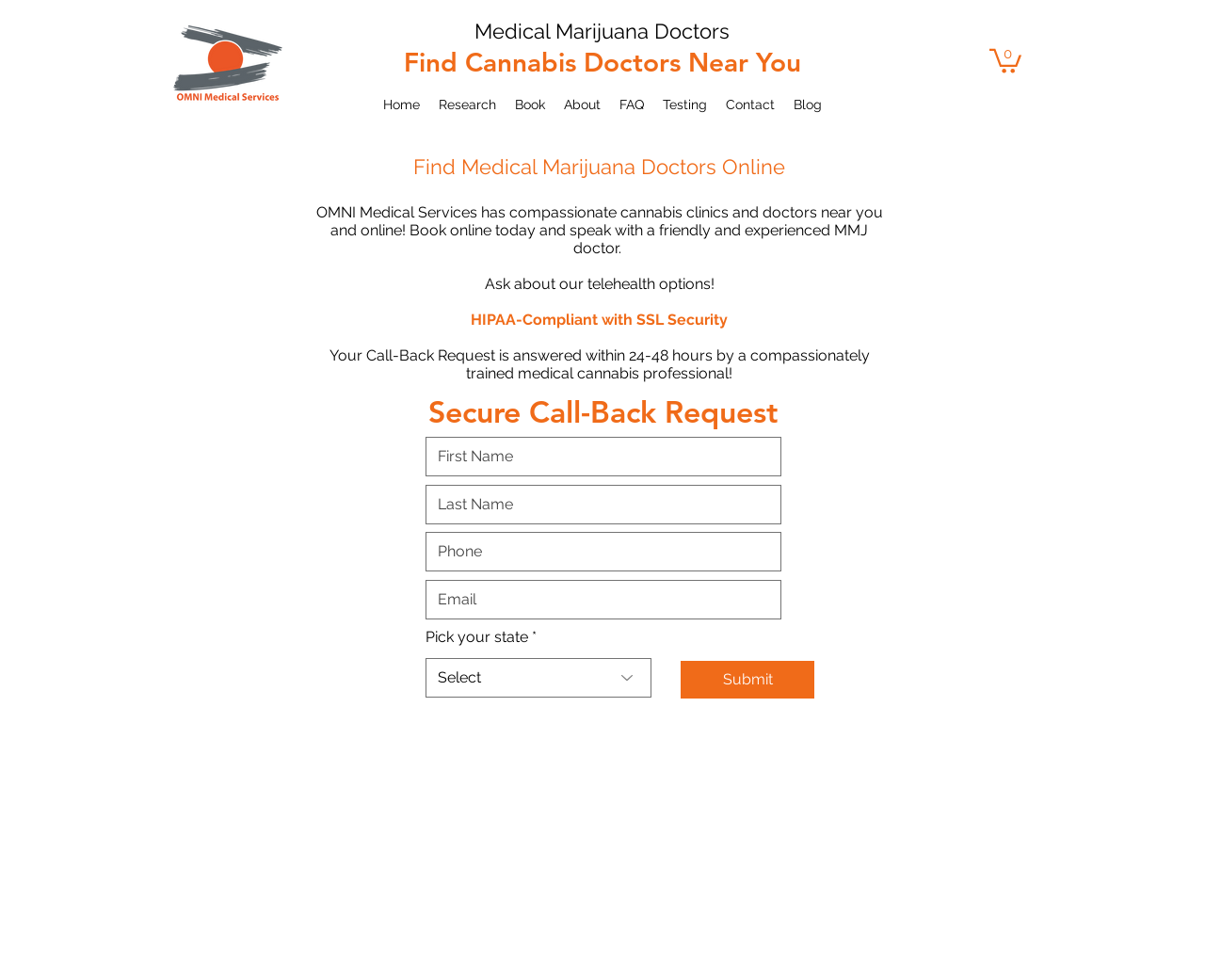Respond to the question below with a concise word or phrase:
What is the logo image filename?

MedicalCannabisDoctorsLogo.png